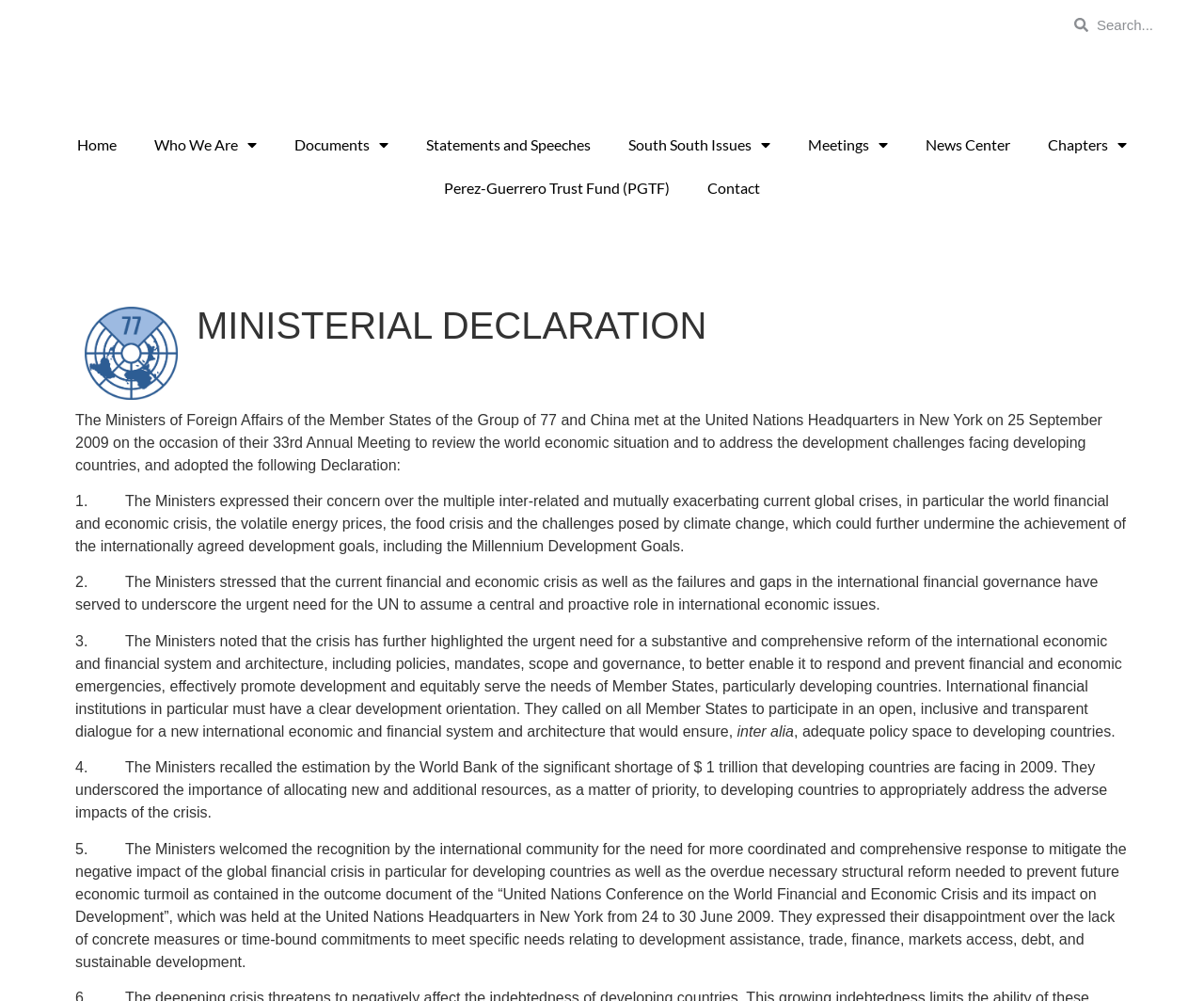Find the bounding box coordinates for the area that must be clicked to perform this action: "Search for a keyword".

[0.885, 0.012, 0.99, 0.038]